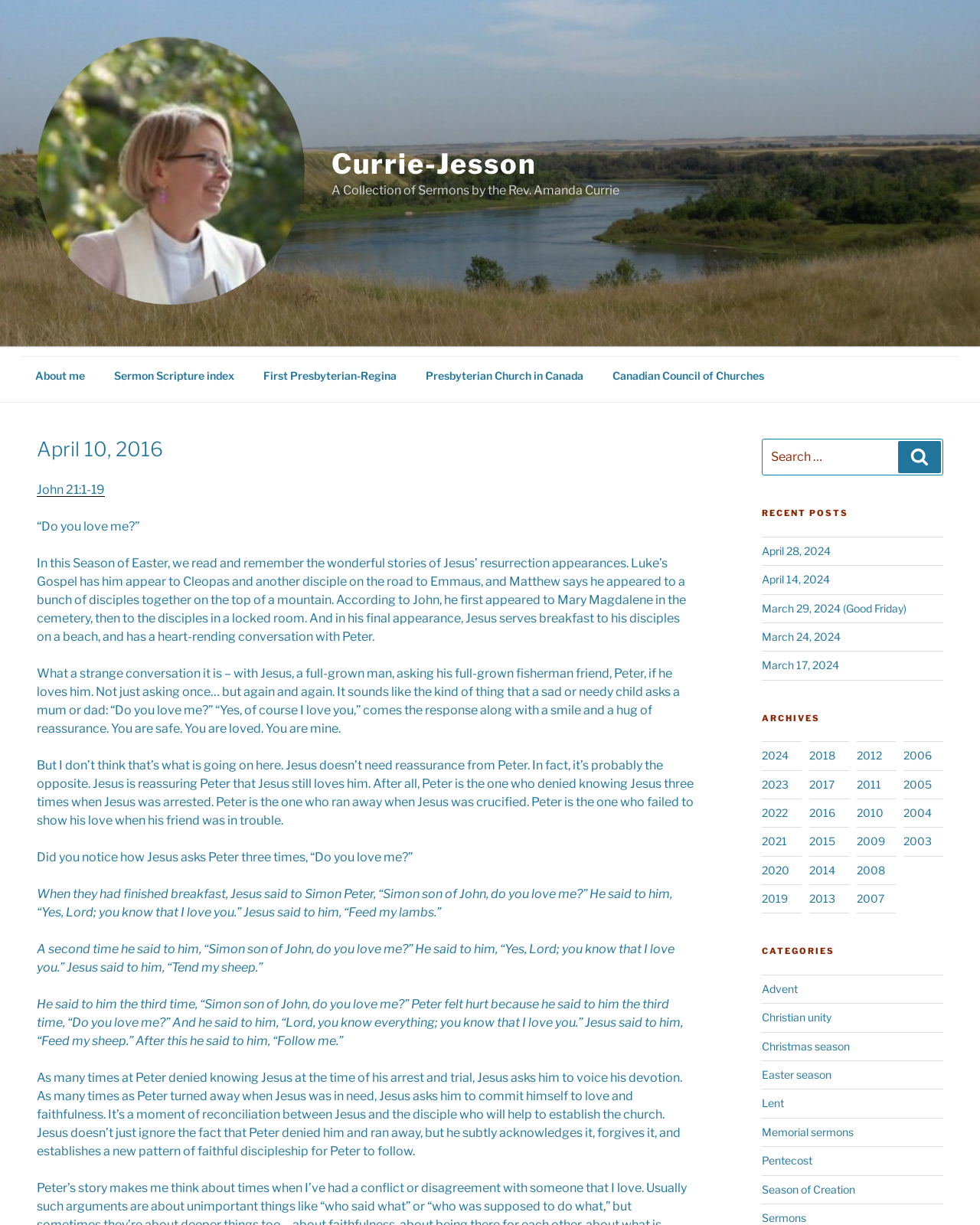Identify the bounding box coordinates for the UI element described as: "Search".

[0.916, 0.36, 0.96, 0.386]